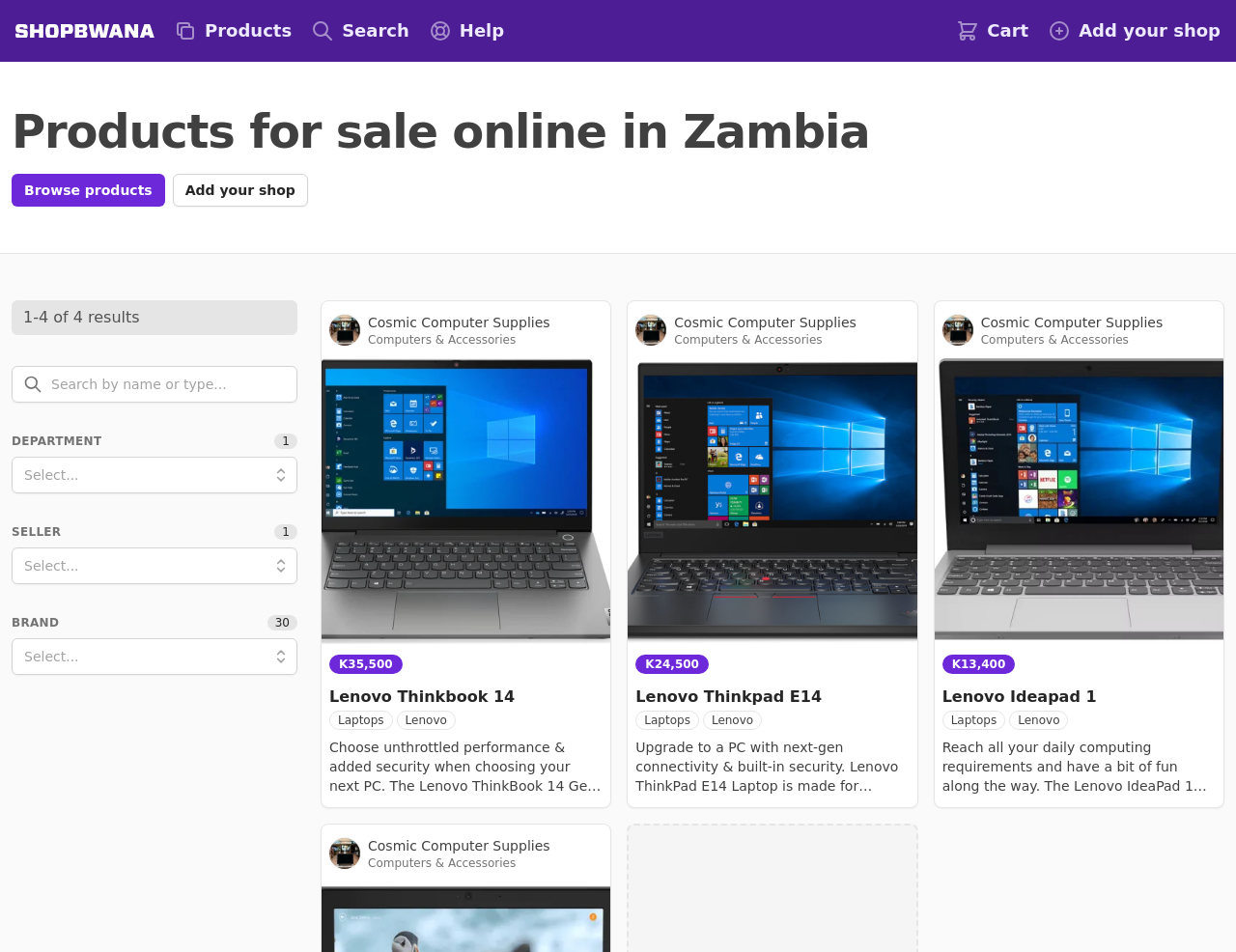Extract the main title from the webpage and generate its text.

Products for sale online in Zambia